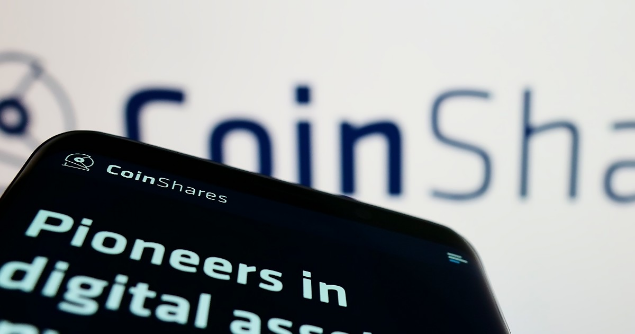Describe all the visual components present in the image.

The image showcases a close-up view of a smartphone's screen displaying the text "CoinShares" prominently, with the tagline "Pioneers in digital assets" underneath. The background features a logo of CoinShares, reinforcing the brand's identity in the cryptocurrency and digital asset space. This visual highlights CoinShares' innovative approach and significance in the field, advocating for retail traders through its upcoming algorithmic trading platform. The modern design and clear typography emphasize CoinShares' commitment to accessibility and user engagement in the rapidly evolving digital finance landscape.